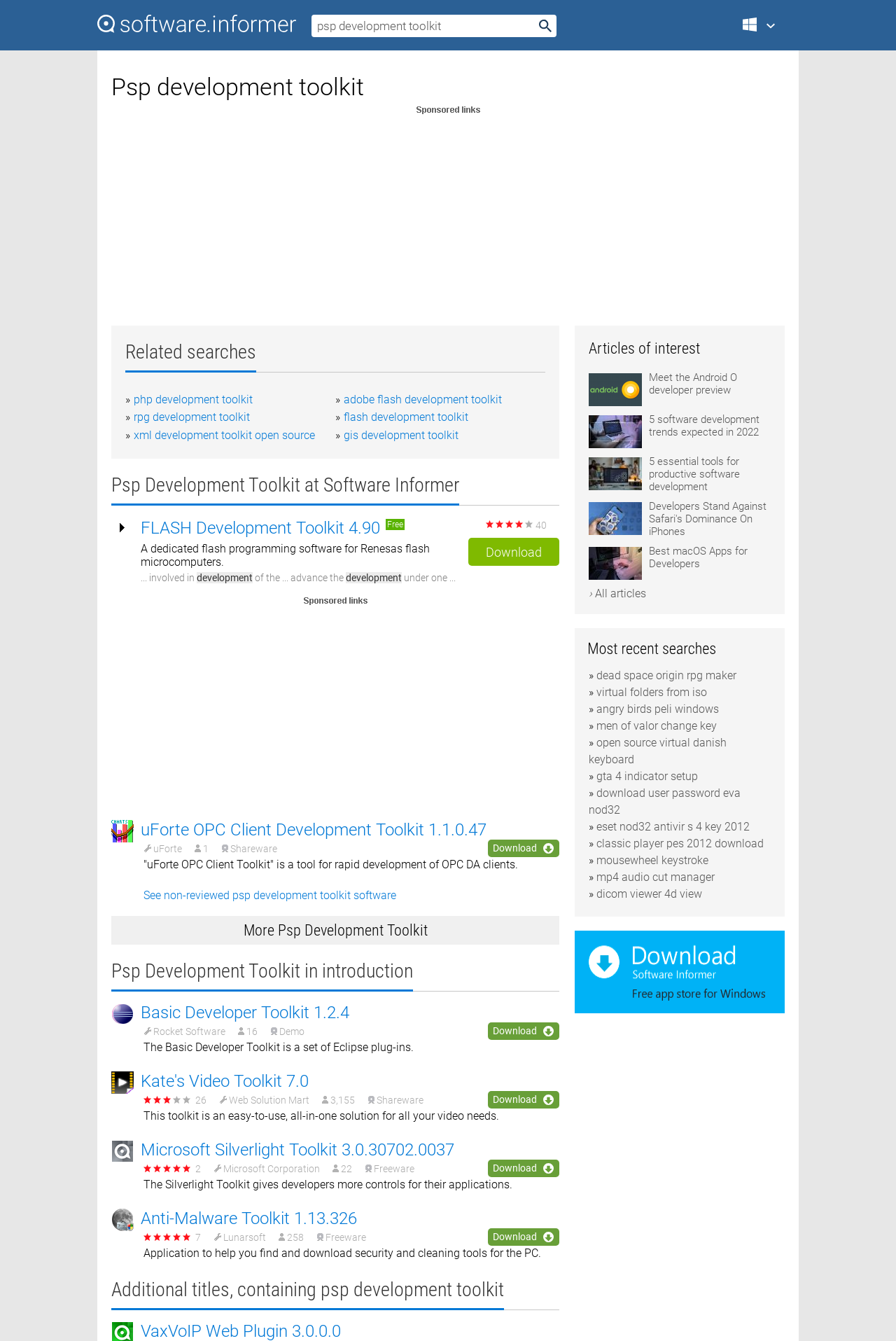Provide the bounding box coordinates of the HTML element this sentence describes: "angry birds peli windows". The bounding box coordinates consist of four float numbers between 0 and 1, i.e., [left, top, right, bottom].

[0.666, 0.524, 0.802, 0.534]